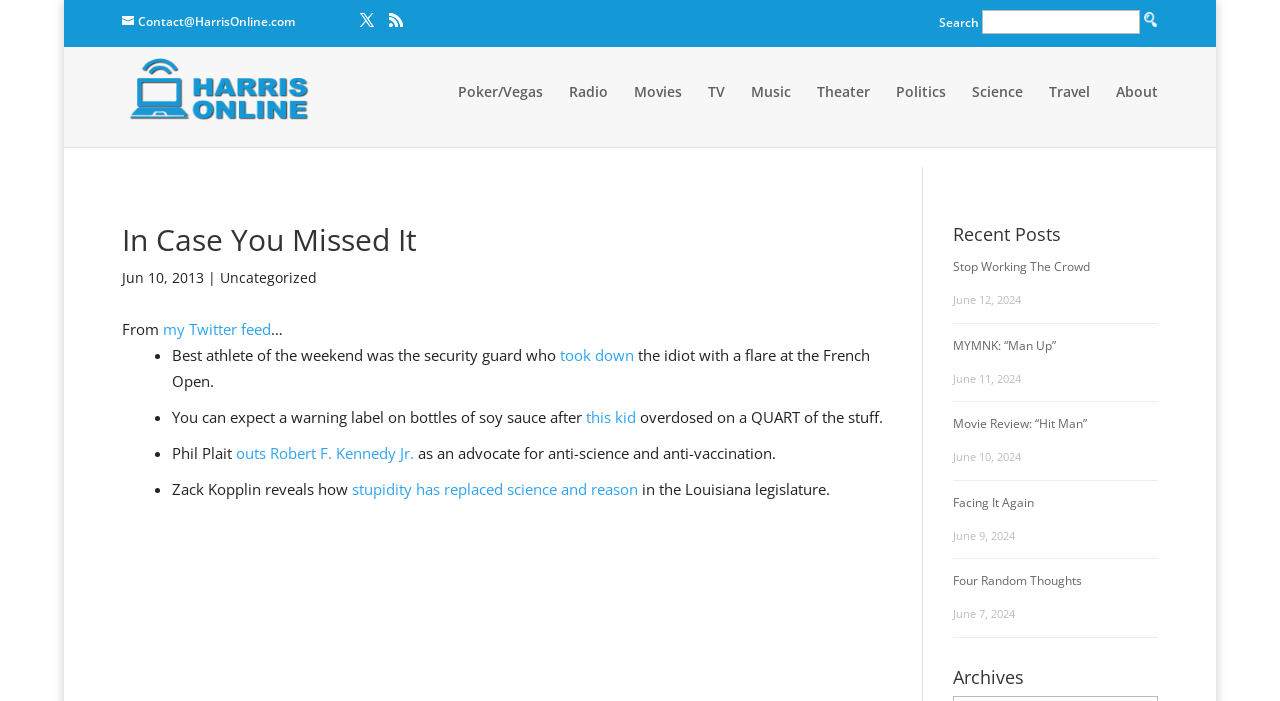Indicate the bounding box coordinates of the clickable region to achieve the following instruction: "Go to Poker/Vegas page."

[0.358, 0.121, 0.425, 0.195]